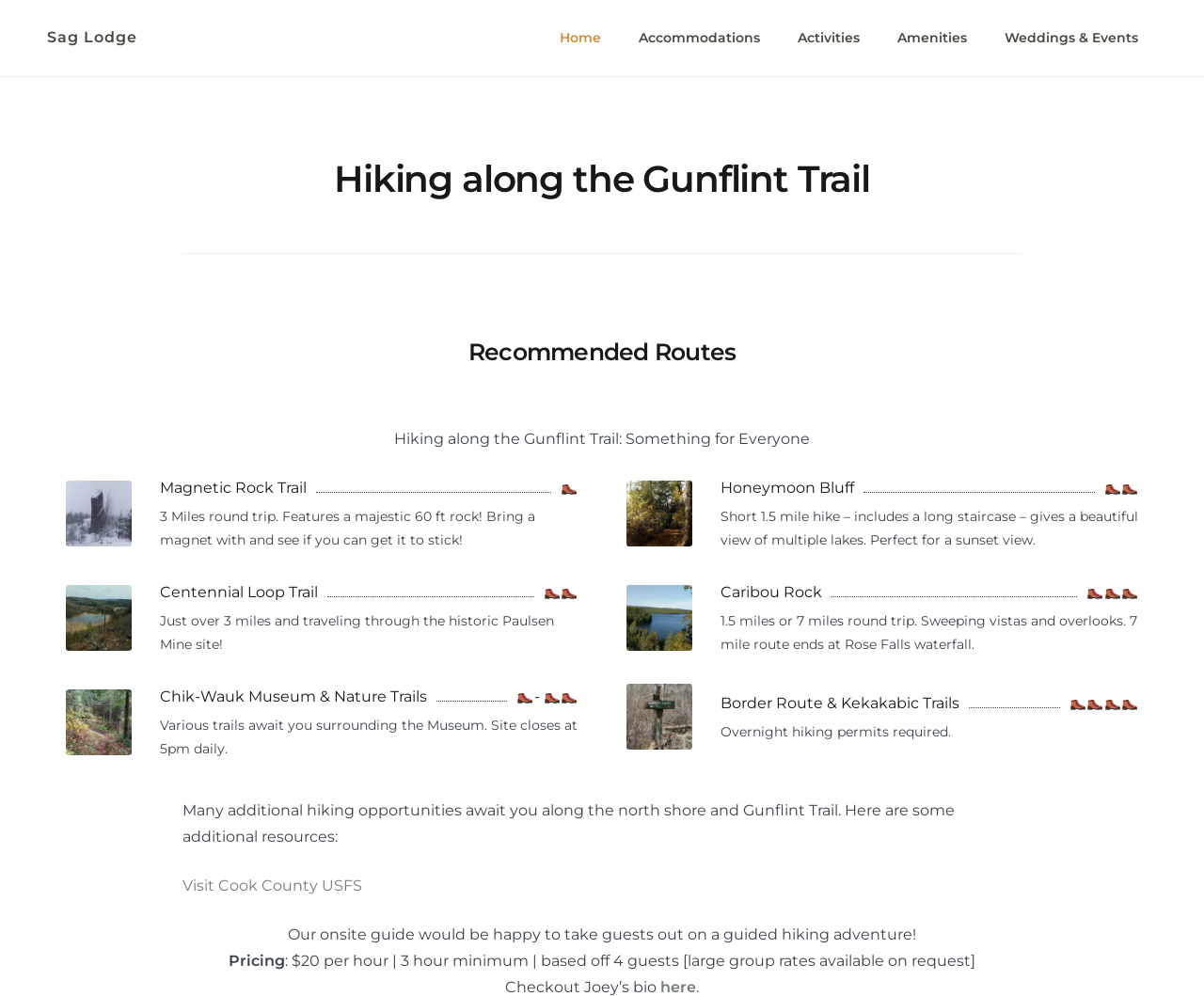Pinpoint the bounding box coordinates of the area that should be clicked to complete the following instruction: "Click on USFS link". The coordinates must be given as four float numbers between 0 and 1, i.e., [left, top, right, bottom].

[0.267, 0.88, 0.301, 0.898]